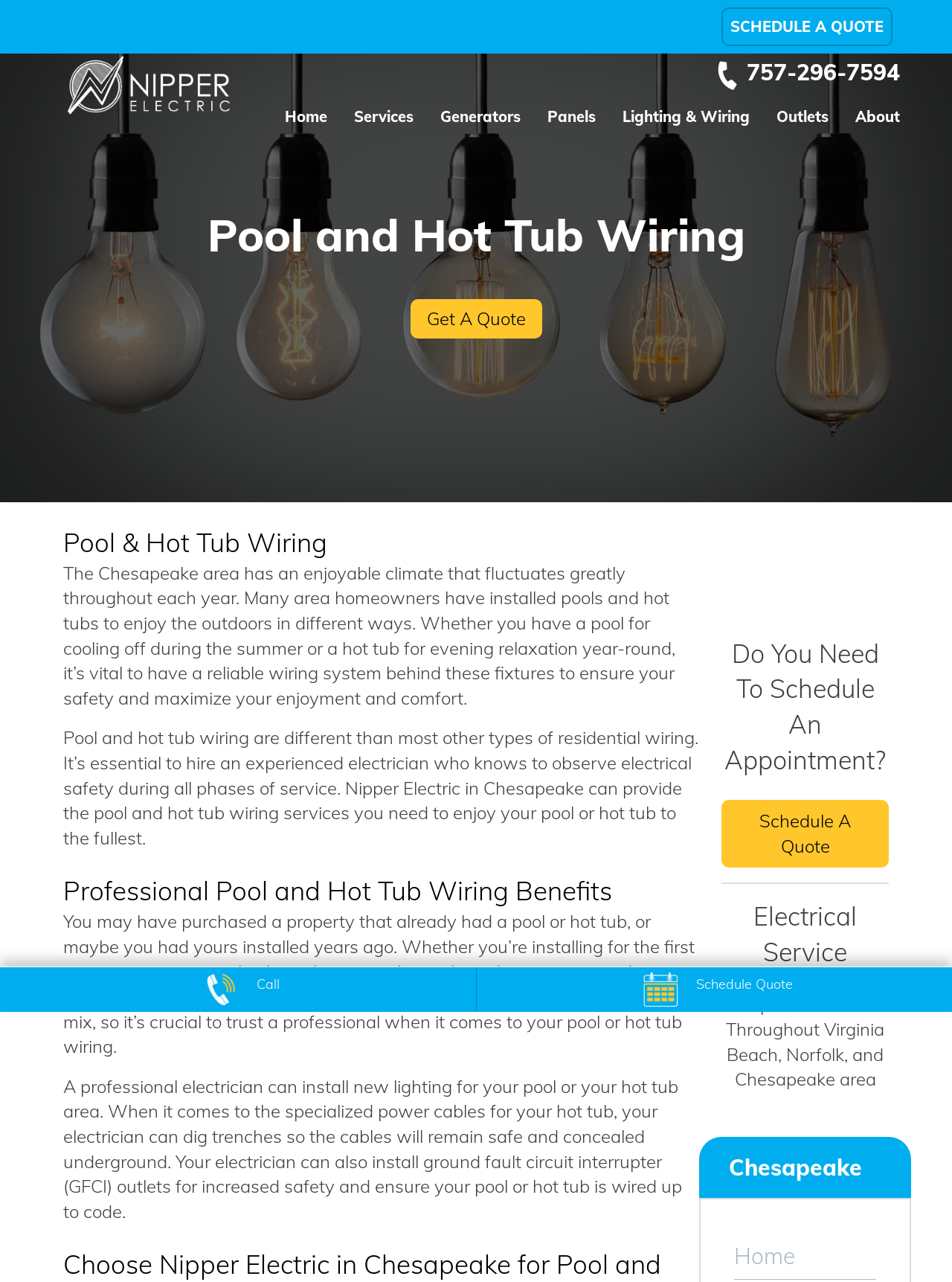What is the purpose of GFCI outlets? Look at the image and give a one-word or short phrase answer.

Increased safety